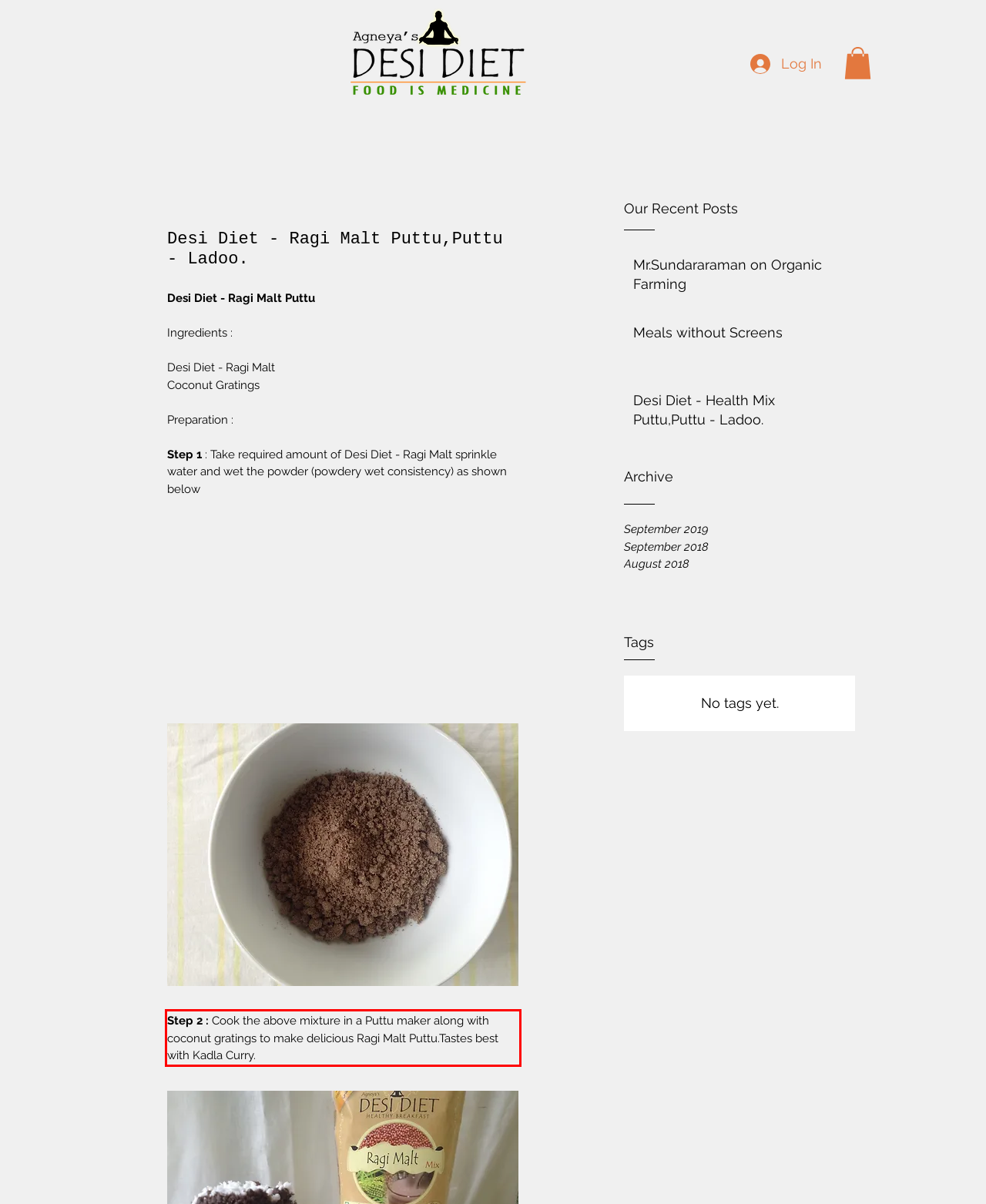Within the screenshot of the webpage, there is a red rectangle. Please recognize and generate the text content inside this red bounding box.

Step 2 : Cook the above mixture in a Puttu maker along with coconut gratings to make delicious Ragi Malt Puttu.Tastes best with Kadla Curry.